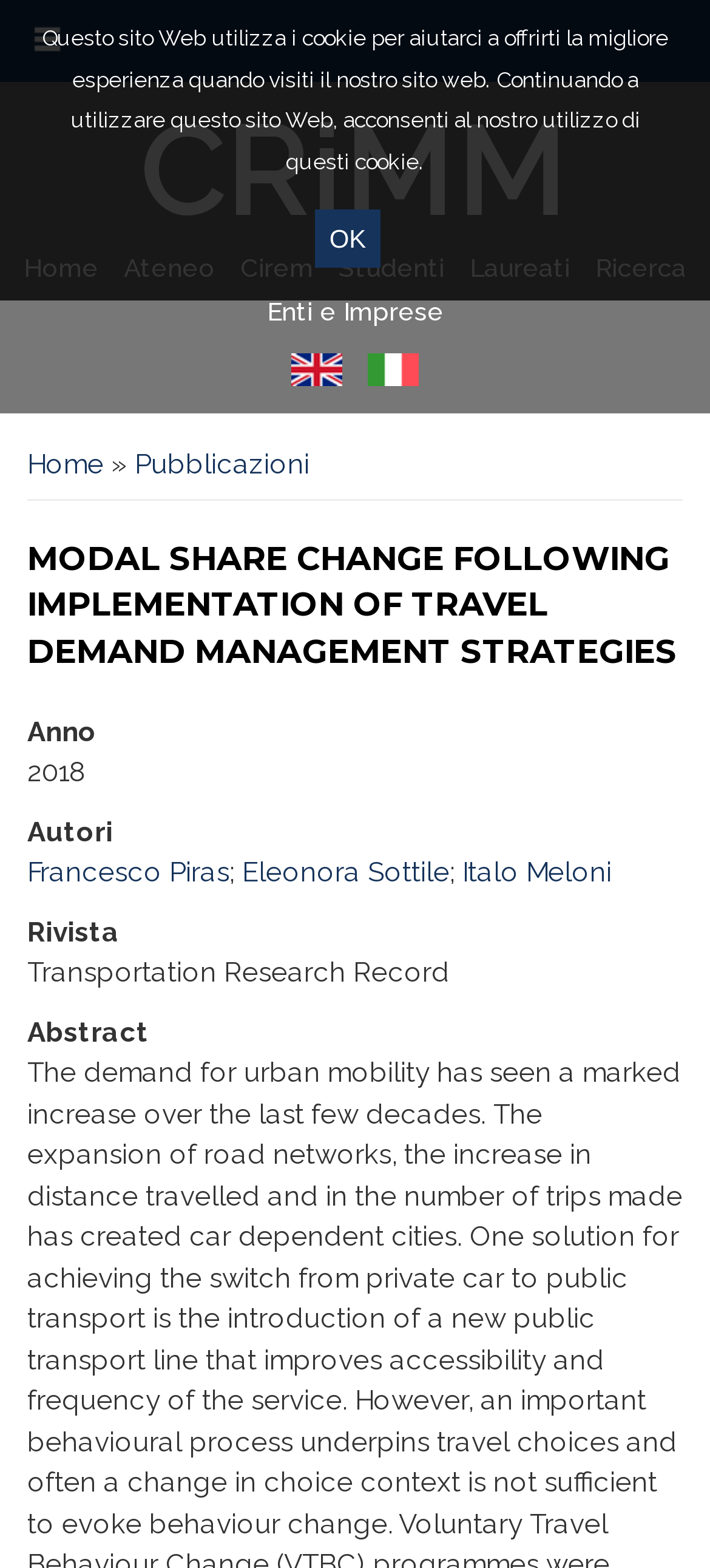Identify the main heading from the webpage and provide its text content.

MODAL SHARE CHANGE FOLLOWING IMPLEMENTATION OF TRAVEL DEMAND MANAGEMENT STRATEGIES